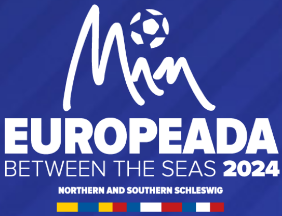What is the sporting nature of the event represented by?
Give a single word or phrase as your answer by examining the image.

A stylized soccer ball